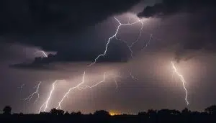Explain in detail what you see in the image.

The image captures a dramatic scene of a thunderstorm dominated by numerous streaks of lightning illuminating a dark, cloudy sky. The flashes of light create a striking contrast against the ominous clouds, highlighting the raw power and beauty of nature during a storm. Below the lightning, the silhouettes of trees can be seen, adding depth to the composition and emphasizing the vastness of the landscape. This powerful display of electricity in the atmosphere evokes feelings of awe, wonder, and a hint of danger, making it a stunning representation of the forces at play in the natural world. This image is related to the exploration of biblical themes, specifically reflecting on the phrase "I saw Satan fall like lightning," which is referenced in the context of biblical scripture.